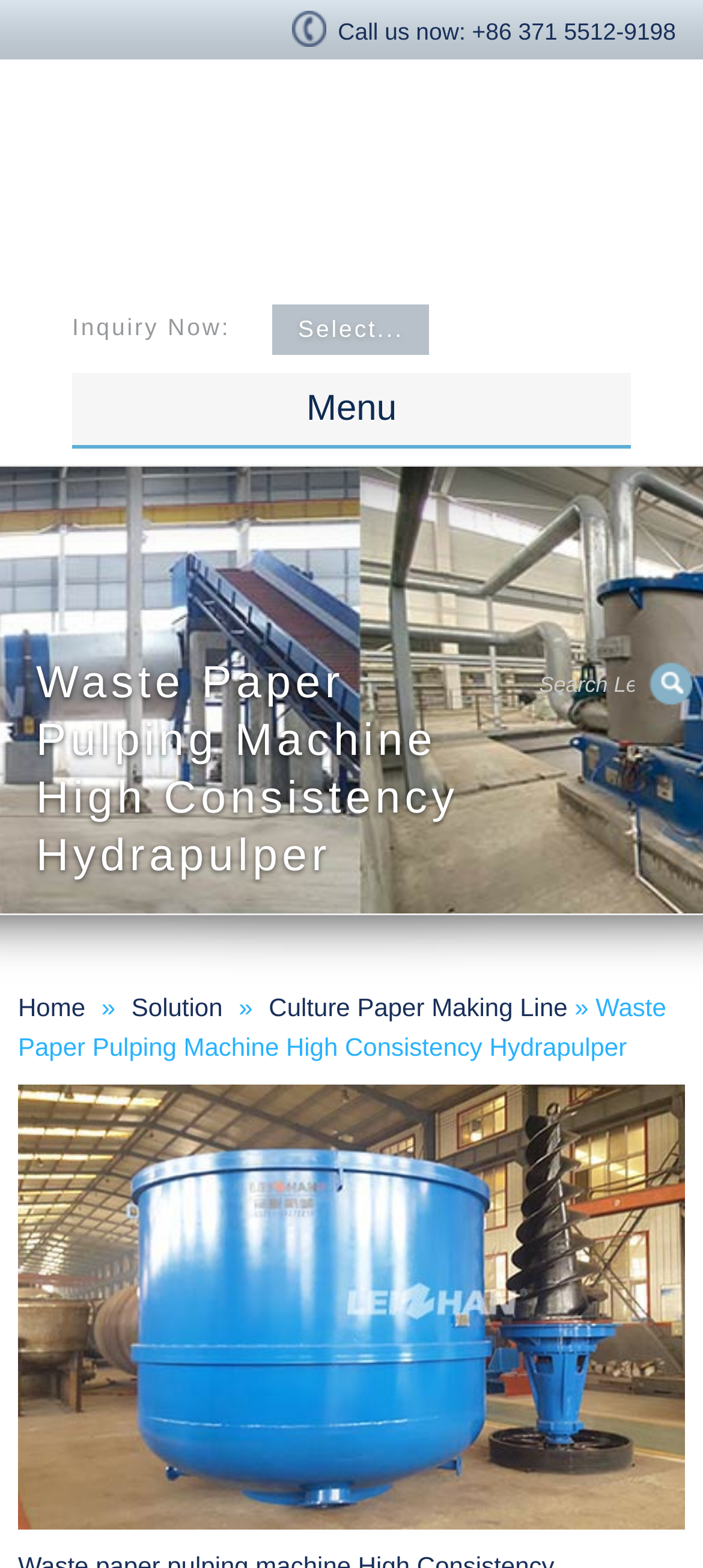Determine the bounding box coordinates of the UI element described below. Use the format (top-left x, top-left y, bottom-right x, bottom-right y) with floating point numbers between 0 and 1: name="q" placeholder="Search Leizhan"

[0.736, 0.419, 0.924, 0.452]